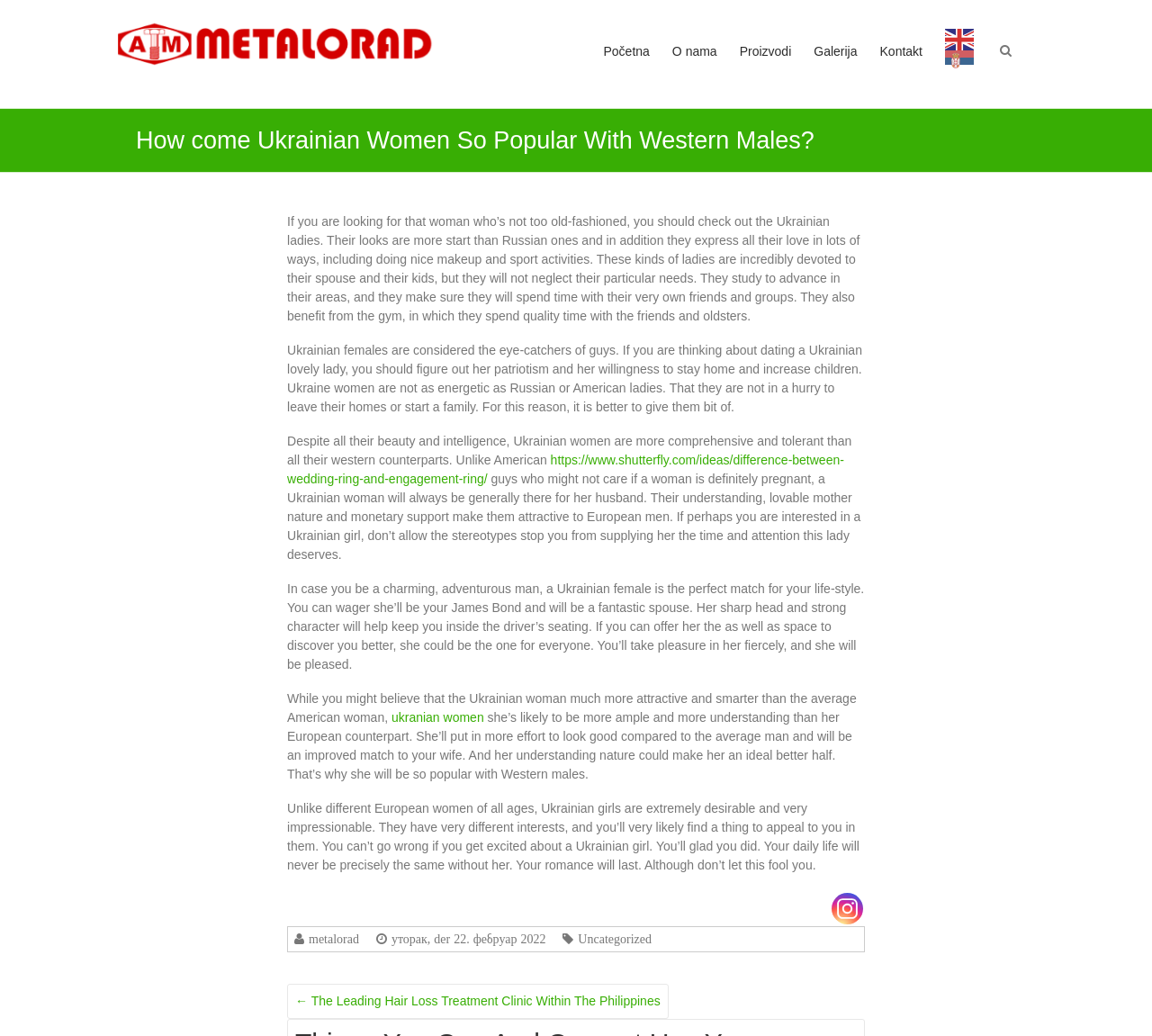Provide a comprehensive caption for the webpage.

The webpage appears to be a blog post or article about Ukrainian women and their popularity with Western men. At the top of the page, there is a logo and a navigation menu with links to different sections of the website, including "Početna", "O nama", "Proizvodi", "Galerija", and "Kontakt". Below the navigation menu, there is a heading that reads "How come Ukrainian Women So Popular With Western Males?".

The main content of the page is an article that discusses the characteristics and traits of Ukrainian women, including their physical appearance, personality, and values. The article is divided into several paragraphs, each discussing a different aspect of Ukrainian women. There are also links to external sources and other related articles scattered throughout the text.

To the right of the article, there is a sidebar with links to social media profiles, including Instagram, and a section with metadata about the article, including the date it was published.

At the bottom of the page, there is a link to a previous article, "The Leading Hair Loss Treatment Clinic Within The Philippines". Overall, the webpage has a simple and clean design, with a focus on presenting the article's content in a clear and readable manner.